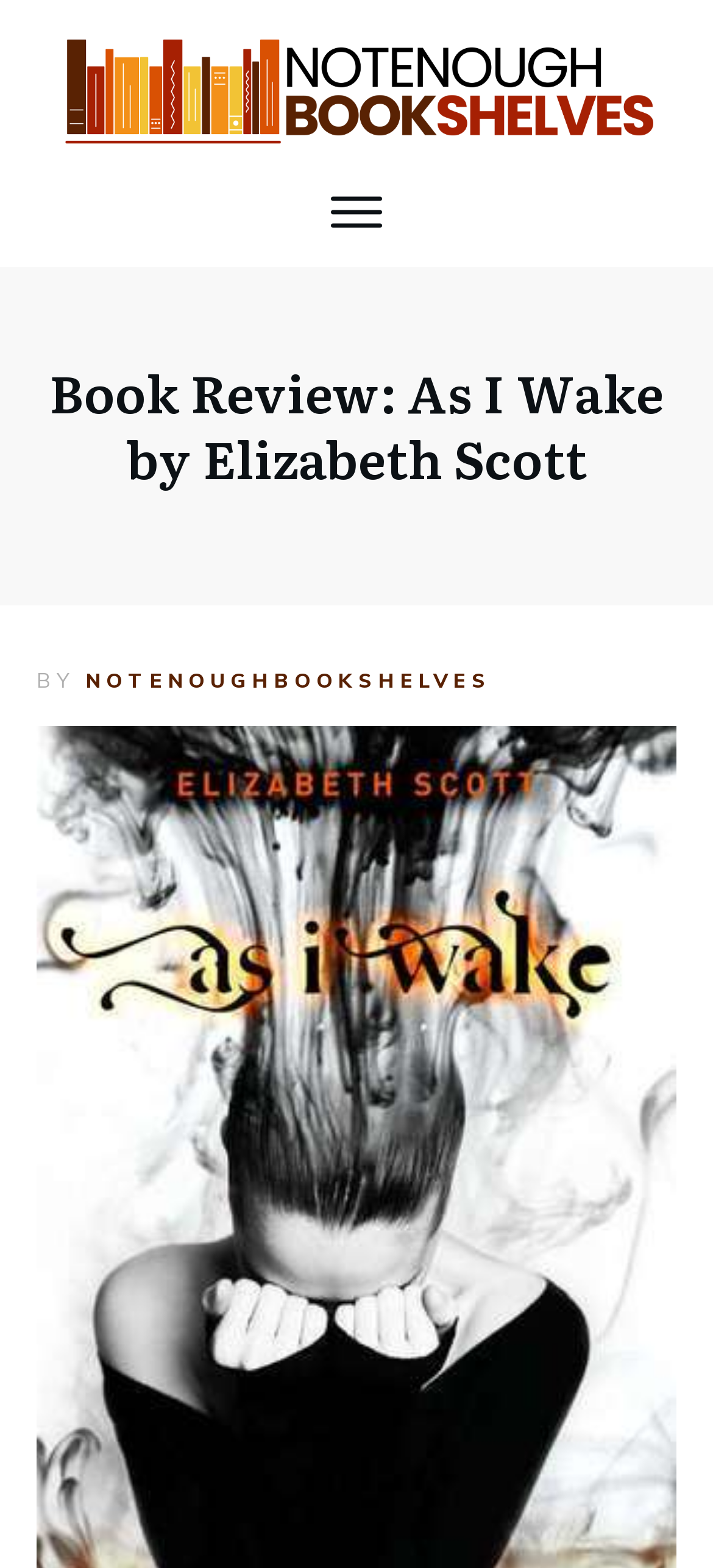Offer an extensive depiction of the webpage and its key elements.

The webpage appears to be a blog post, specifically a book review. At the top of the page, there are two links, one on the left and one on the right, which may be navigation links or links to other blog posts. Below these links, there are two images, positioned side by side, which are likely book covers.

The main content of the page is a heading that reads "Book Review: As I Wake by Elizabeth Scott", which is centered near the top of the page. Below the heading, there is a link with the same text, which may be a permalink to the review.

On the left side of the page, there is a section with the text "BY" followed by a link to "NOTENOUGHBOOKSHELVES", which is likely the author's name or the blog's name. This section is positioned near the middle of the page.

The overall structure of the page suggests that it is a personal blog post, with a focus on the book review. The use of images and headings helps to break up the content and make it more visually appealing.